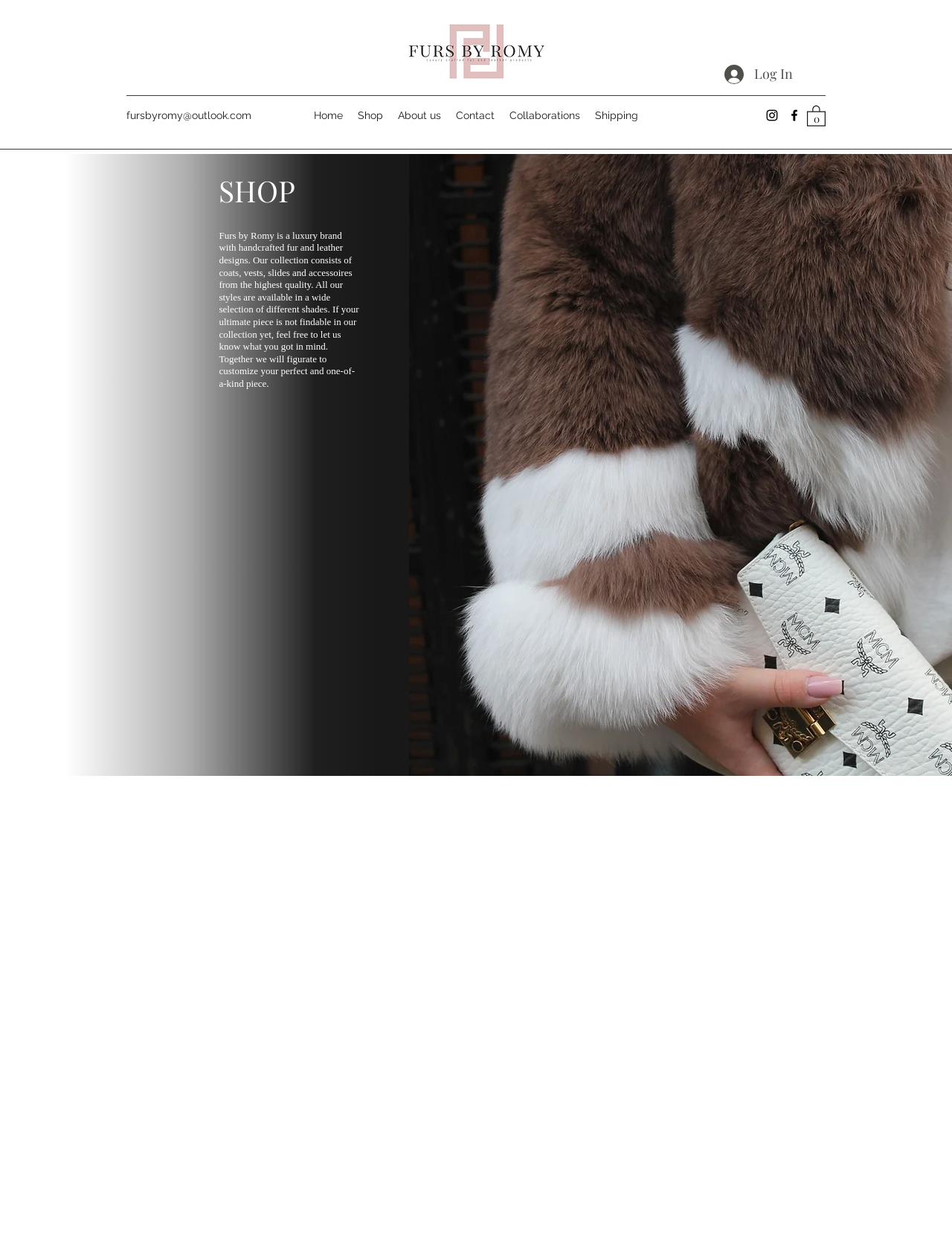How many items are in the cart?
Using the image as a reference, give an elaborate response to the question.

The number of items in the cart can be found on the button labeled 'Cart with 0 items'.